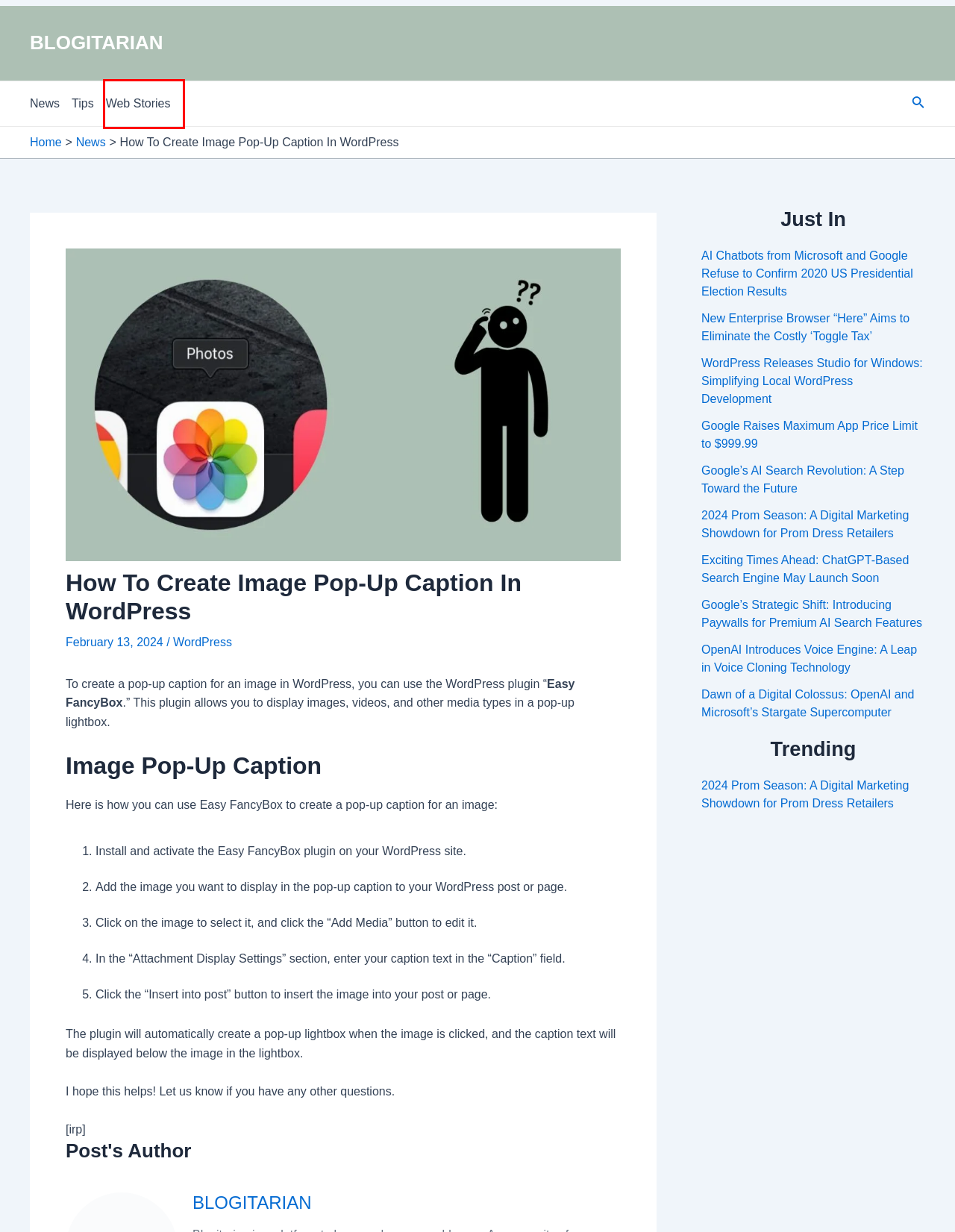Review the screenshot of a webpage which includes a red bounding box around an element. Select the description that best fits the new webpage once the element in the bounding box is clicked. Here are the candidates:
A. OpenAI Introduces Voice Engine: A Leap In Voice Cloning Technology
B. Google’s AI Search Revolution: A Step Toward The Future
C. WordPress Releases Studio For Windows: Simplifying Local WordPress Development
D. Tips Archives | BLOGITARIAN
E. Dawn Of A Digital Colossus: OpenAI And Microsoft's Stargate Supercomputer
F. BLOGITARIAN
G. Stories | BLOGITARIAN
H. Google's Strategic Shift: Introducing Paywalls For Premium AI Search Features

G